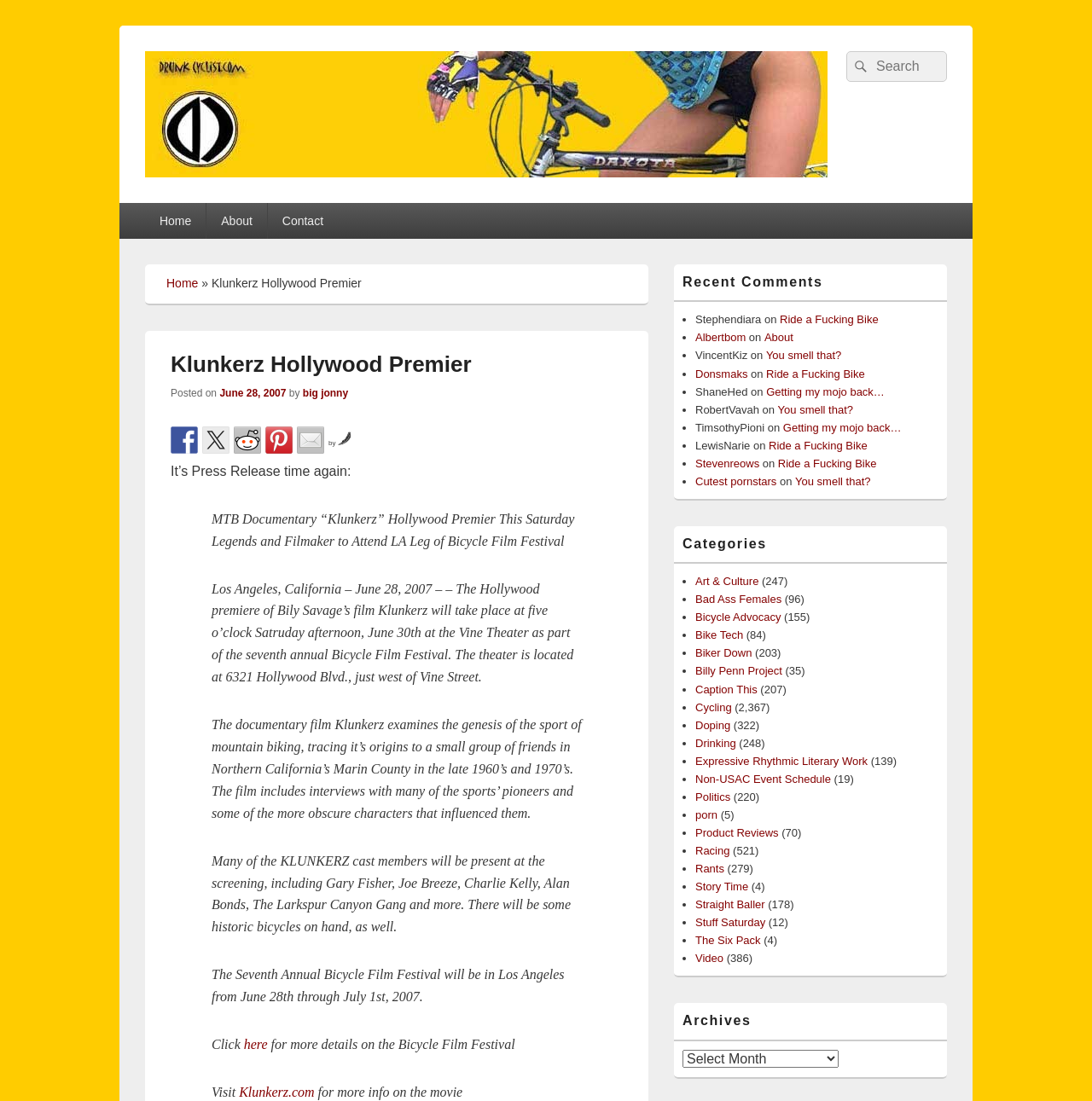Give a short answer to this question using one word or a phrase:
What is the date of the Hollywood premiere of the film?

June 30th